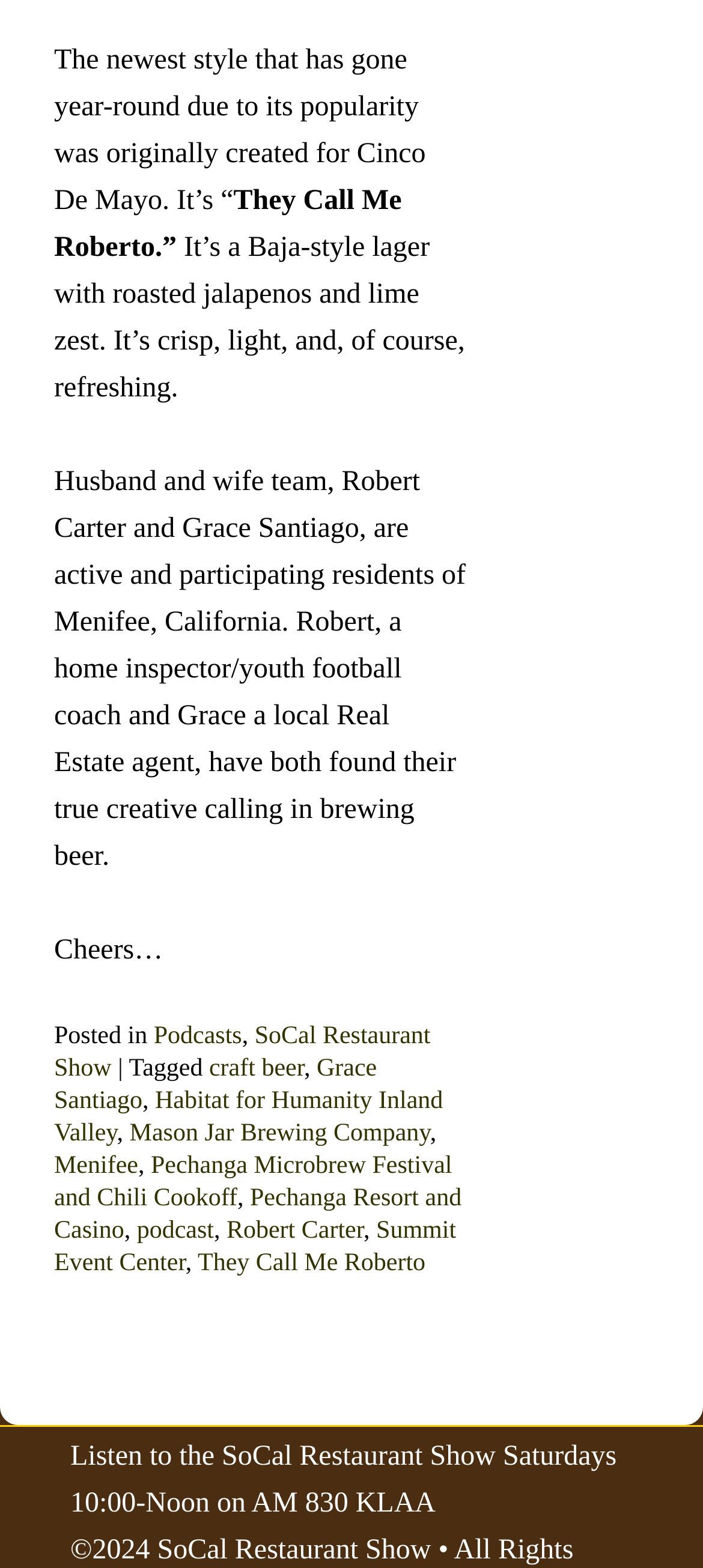Answer the following in one word or a short phrase: 
What is the event mentioned in the webpage?

Pechanga Microbrew Festival and Chili Cookoff